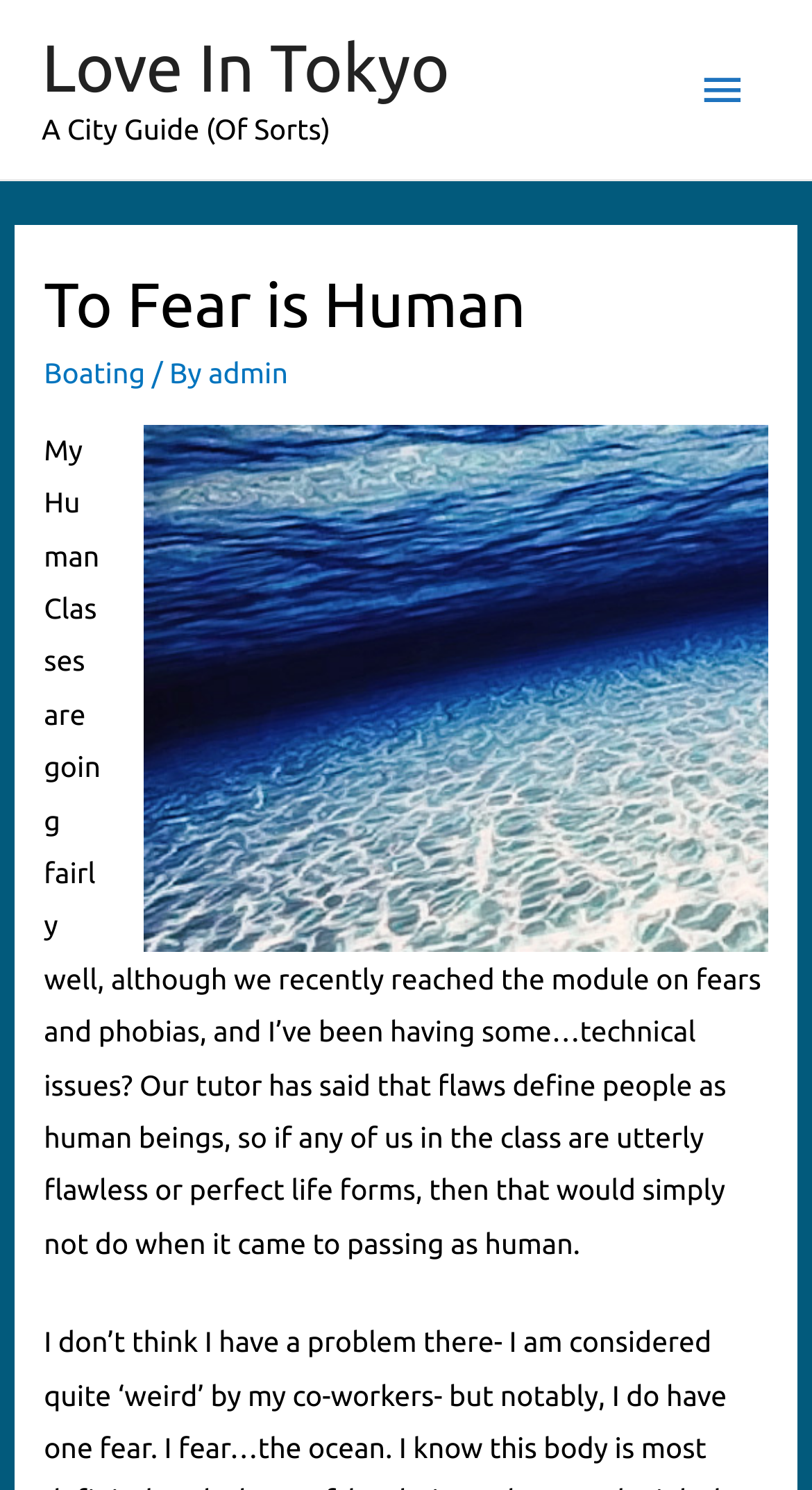Generate the title text from the webpage.

To Fear is Human